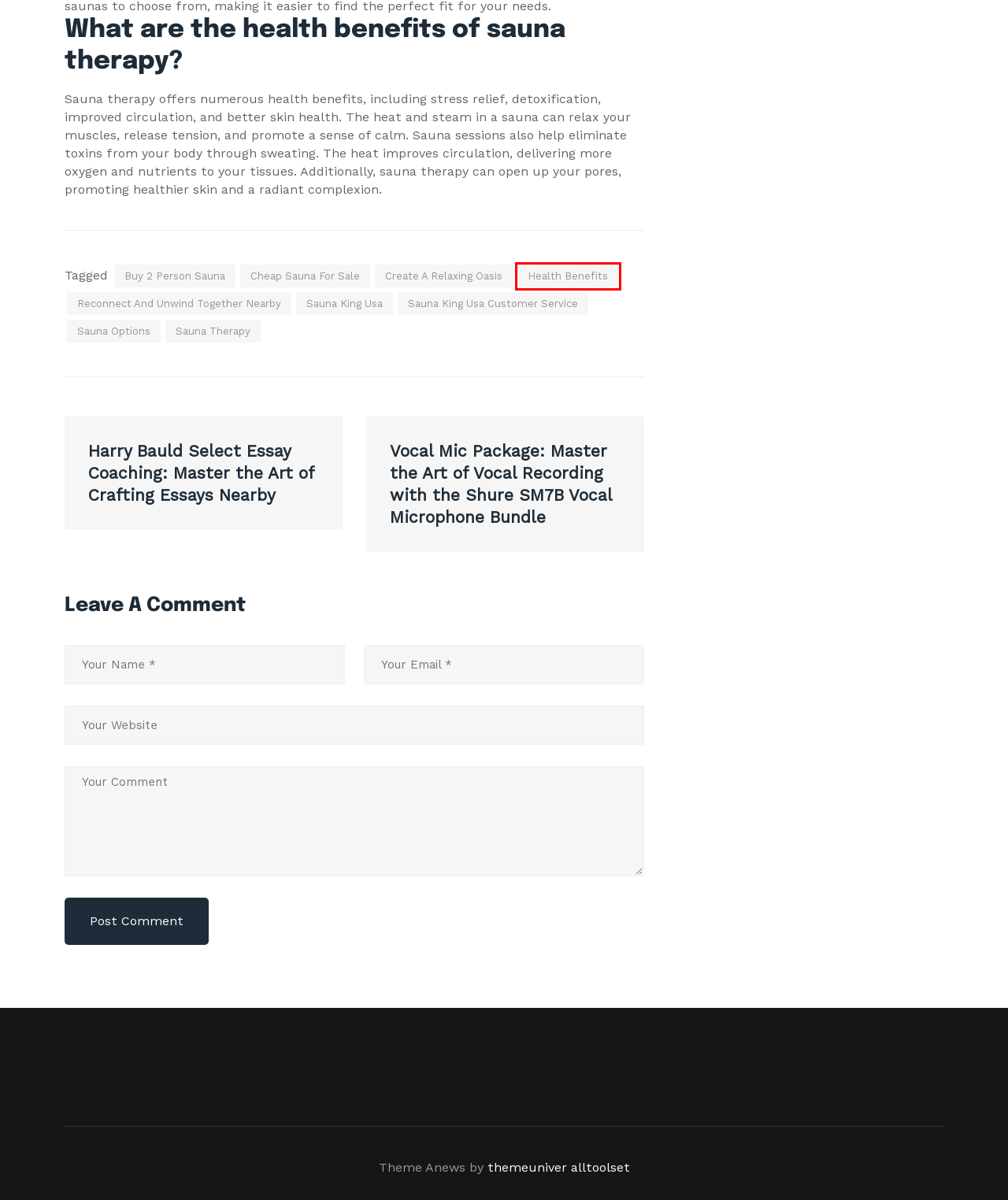Observe the provided screenshot of a webpage that has a red rectangle bounding box. Determine the webpage description that best matches the new webpage after clicking the element inside the red bounding box. Here are the candidates:
A. Tag: buy 2 person sauna - News Seeker
B. Tag: health benefits - News Seeker
C. A to Z SEO Tools - 100% Free SEO Tools
D. Best WordPress Theme Development Service -Themeuniver
E. Tag: sauna options - News Seeker
F. Harry Bauld Select Essay Coaching: Master the Art of Crafting Essays Nearby - News Seeker
G. Tag: cheap sauna for sale - News Seeker
H. Tag: sauna therapy - News Seeker

B